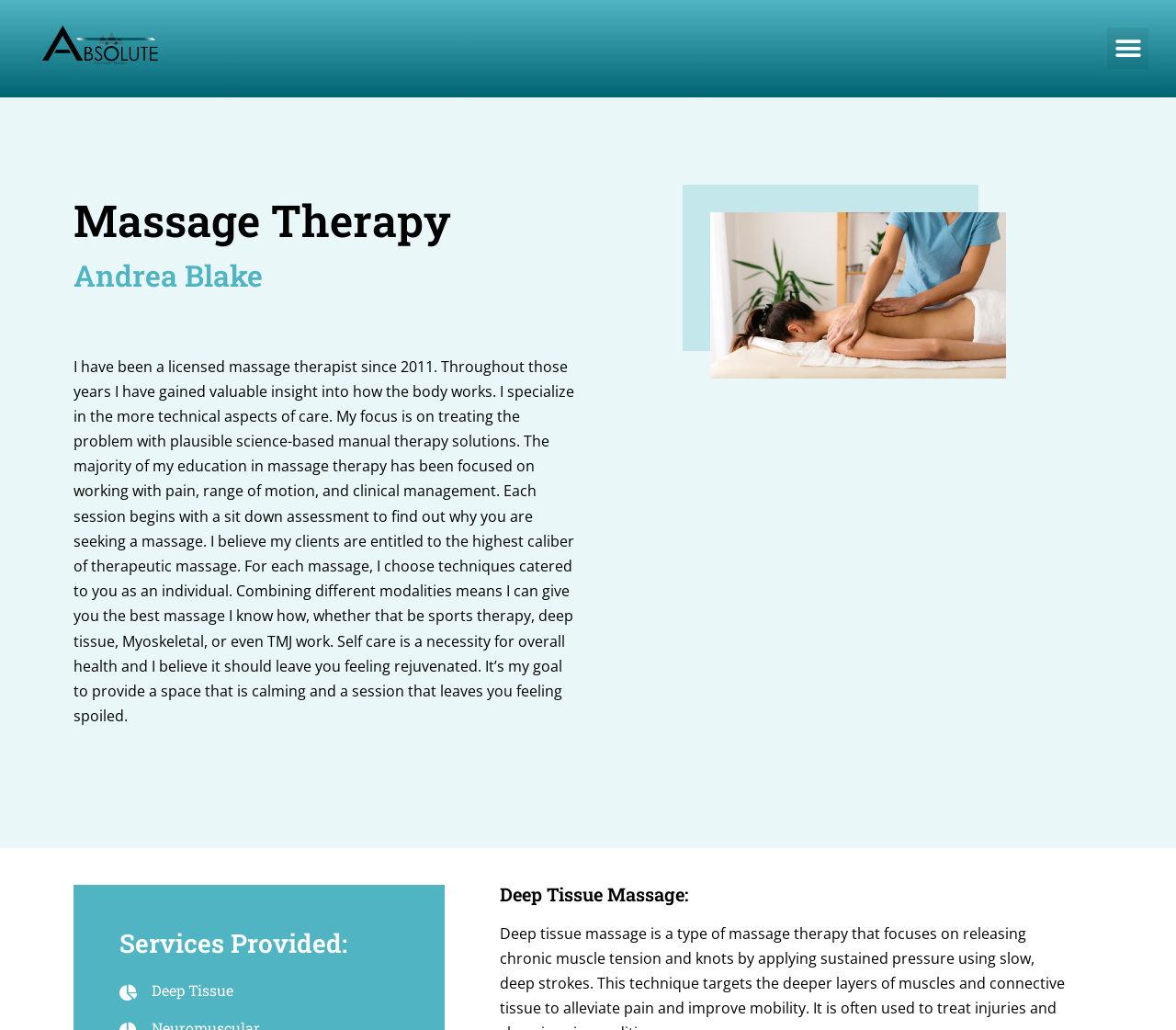Give the bounding box coordinates for this UI element: "Menu". The coordinates should be four float numbers between 0 and 1, arranged as [left, top, right, bottom].

[0.941, 0.027, 0.977, 0.067]